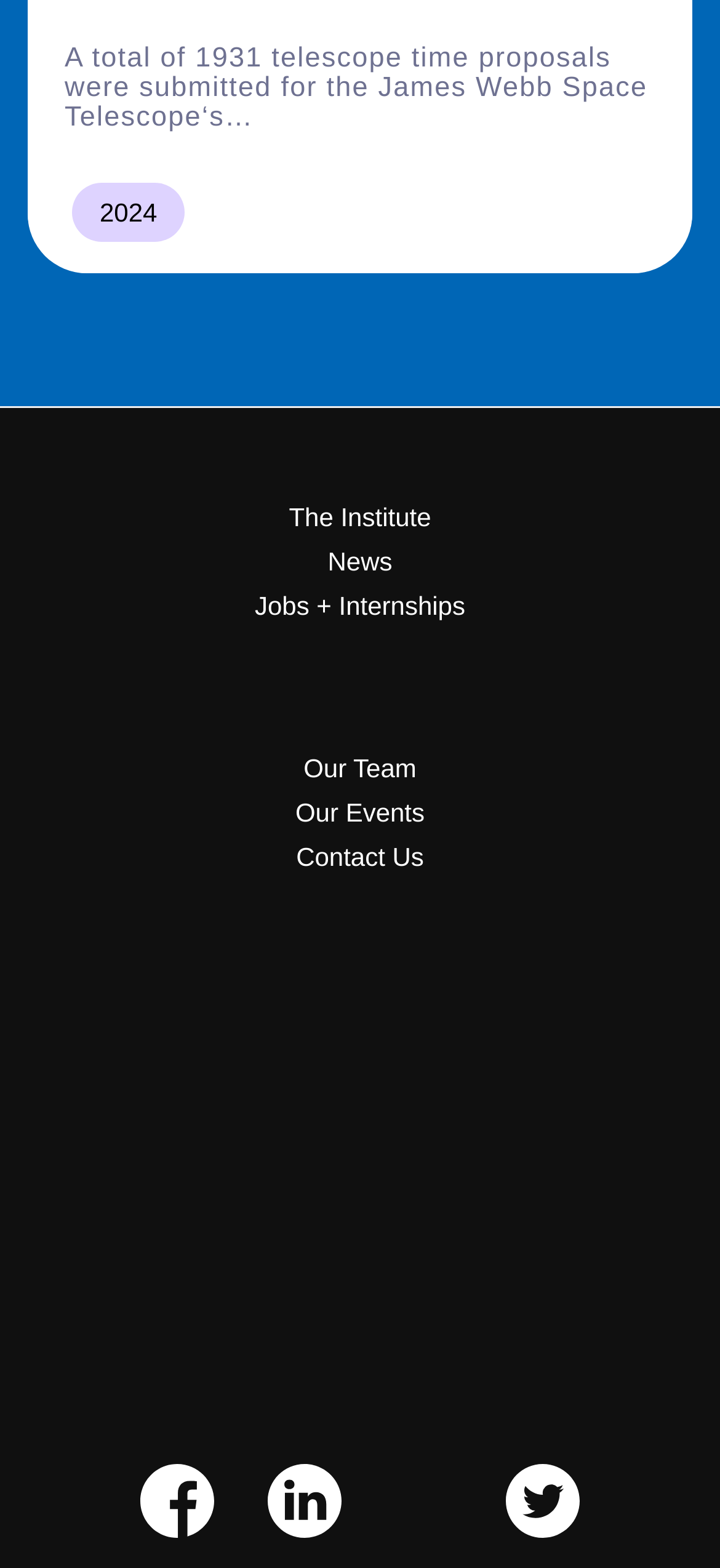Using the details from the image, please elaborate on the following question: How many links are in the top navigation menu?

The top navigation menu contains 7 links, which are '2024', 'The Institute', 'News', 'Jobs + Internships', 'Our Team', 'Our Events', and 'Contact Us'.